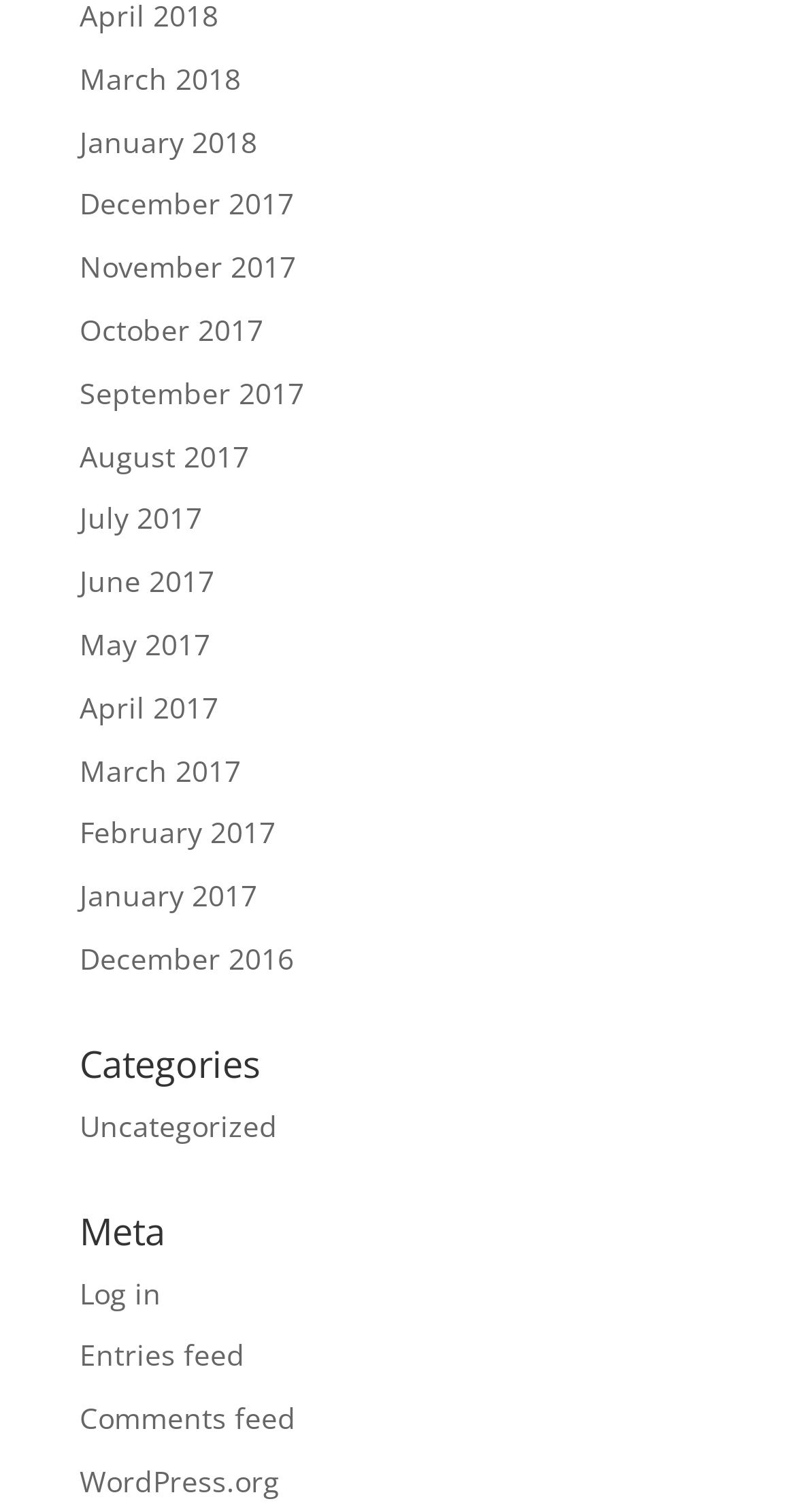How many months are listed? Using the information from the screenshot, answer with a single word or phrase.

18